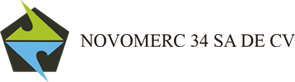What is the design aesthetic of the logo?
Give a detailed response to the question by analyzing the screenshot.

The design of the logo reflects a modern aesthetic that aims to communicate trustworthiness and a forward-thinking ethos within the healthcare market, as evidenced by the stylized geometric design incorporating various colors.